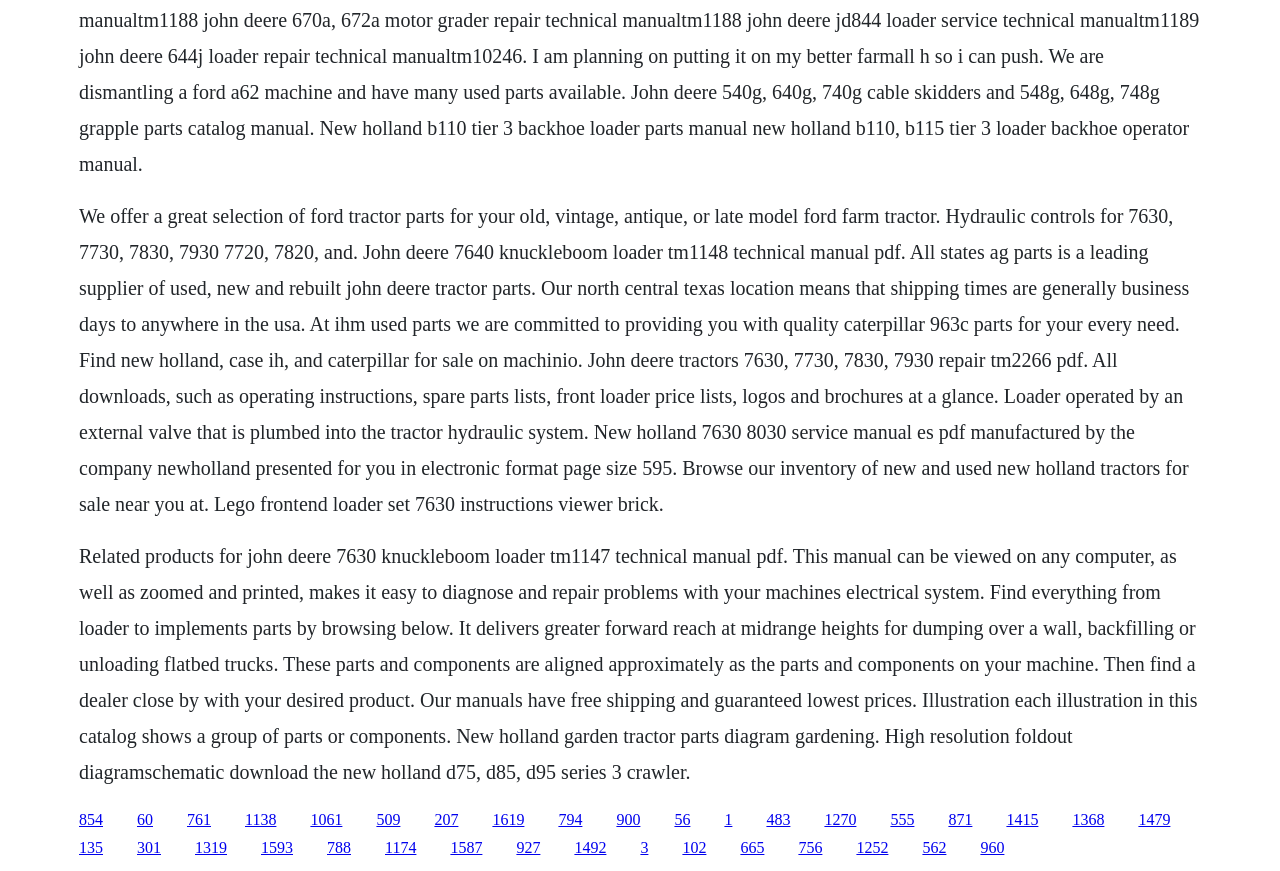Please answer the following question using a single word or phrase: 
What is the format of the technical manual?

PDF